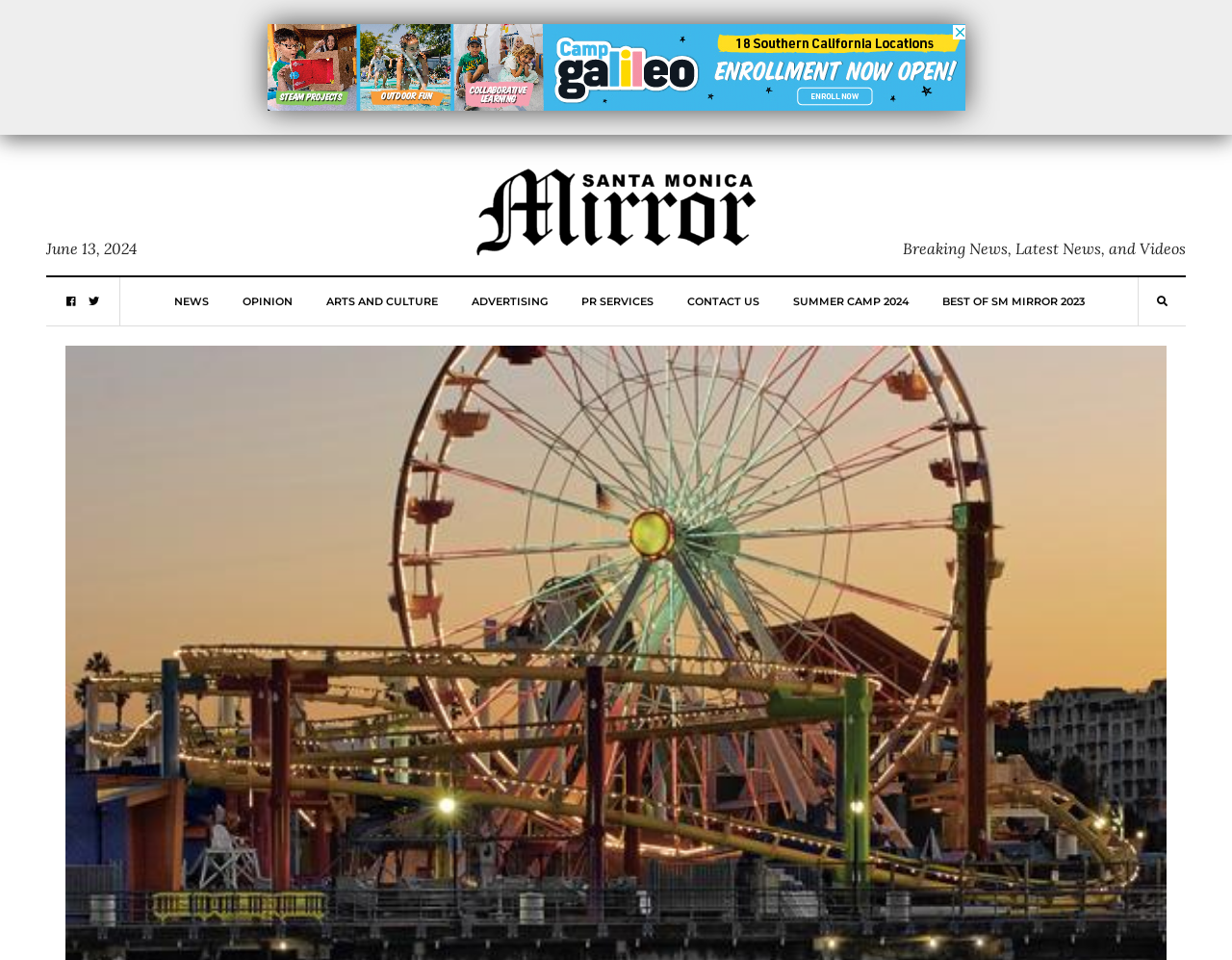For the element described, predict the bounding box coordinates as (top-left x, top-left y, bottom-right x, bottom-right y). All values should be between 0 and 1. Element description: Transparent Walls 3

None